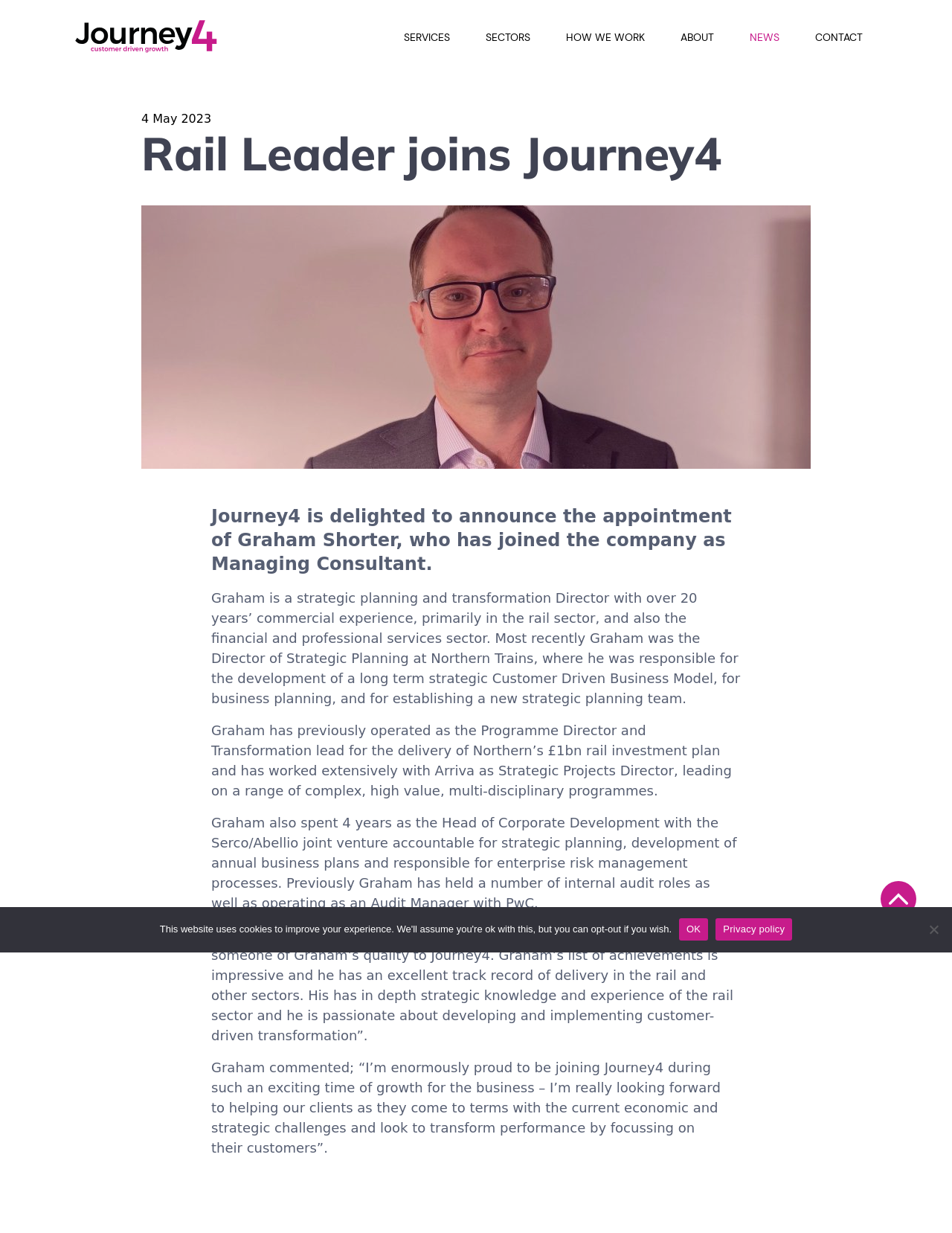Please mark the clickable region by giving the bounding box coordinates needed to complete this instruction: "Visit Homepage".

None